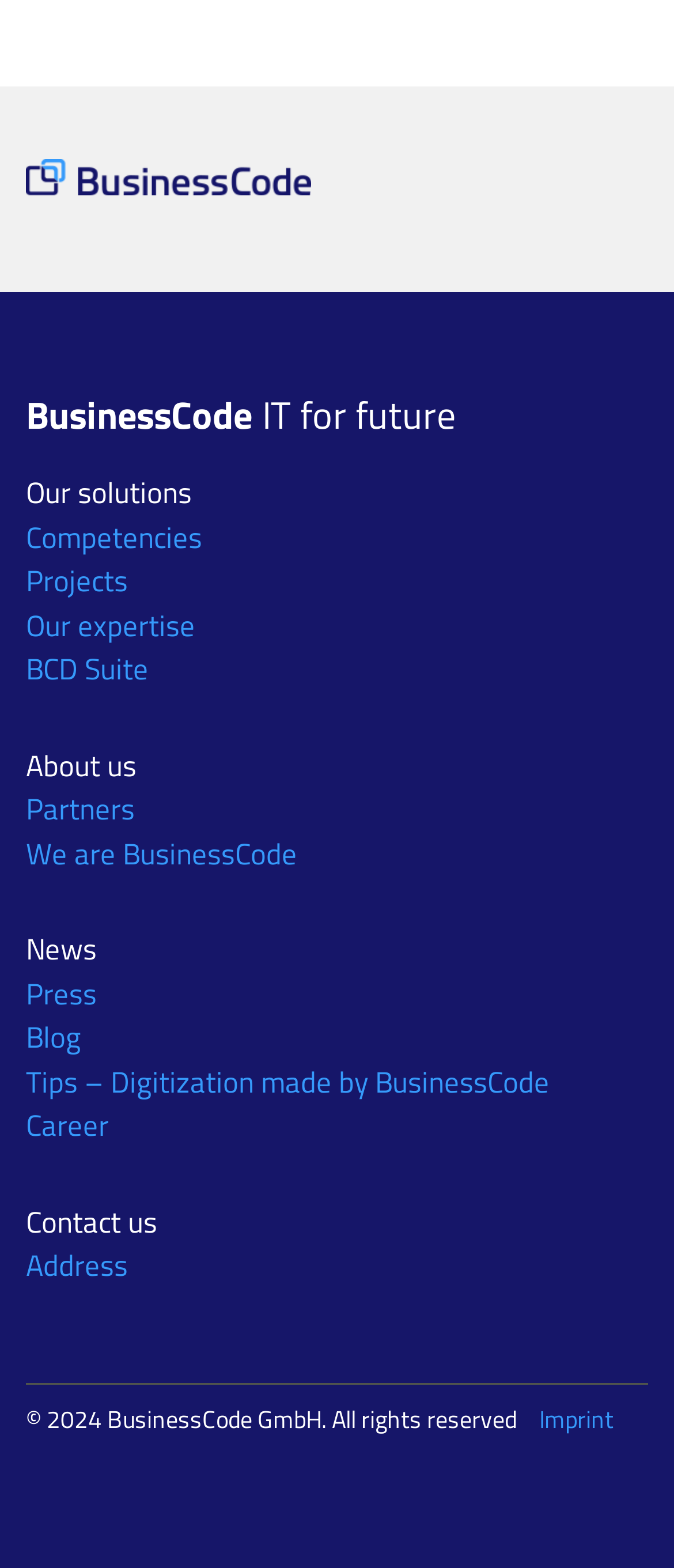Locate the bounding box of the UI element described by: "We are BusinessCode" in the given webpage screenshot.

[0.038, 0.53, 0.441, 0.558]